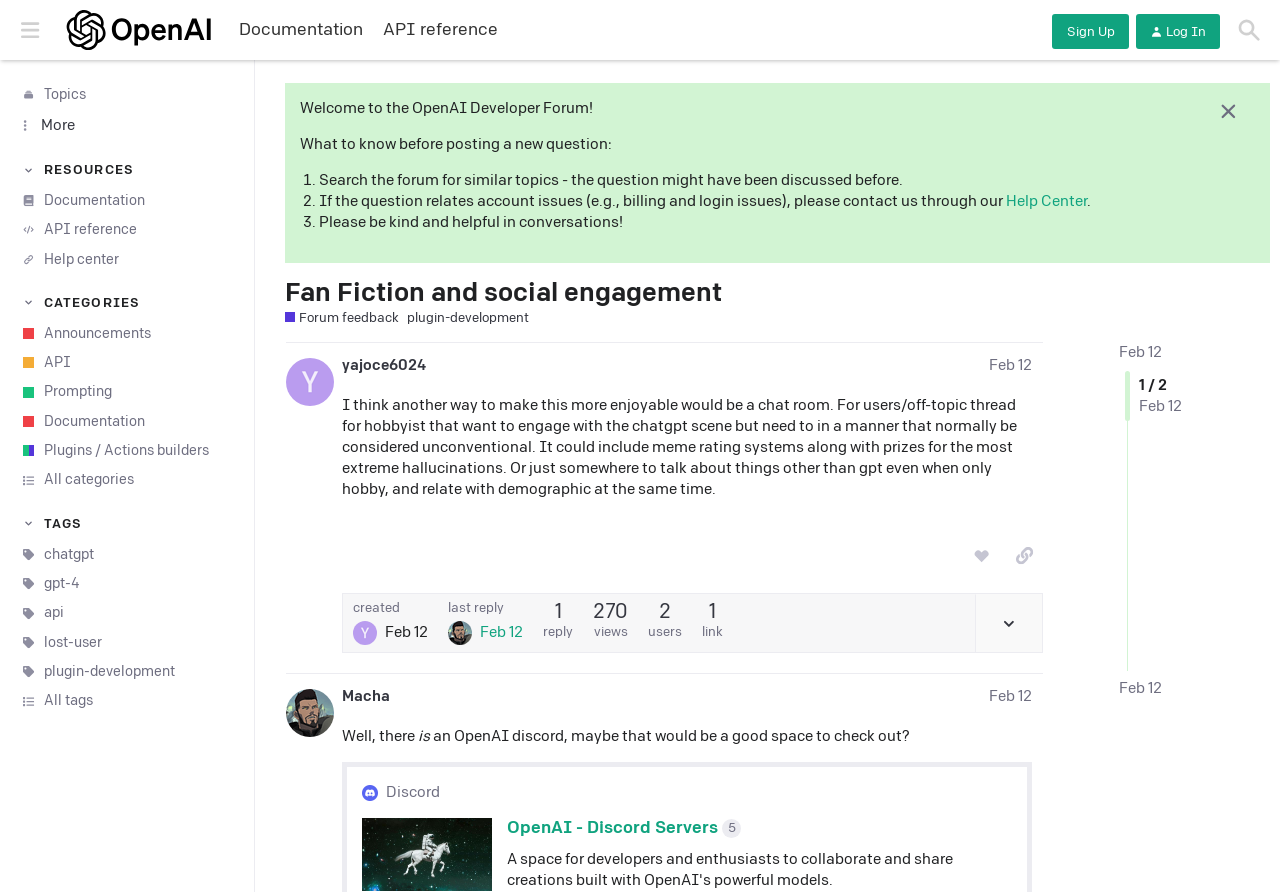From the webpage screenshot, identify the region described by Fan Fiction and social engagement. Provide the bounding box coordinates as (top-left x, top-left y, bottom-right x, bottom-right y), with each value being a floating point number between 0 and 1.

[0.223, 0.31, 0.564, 0.346]